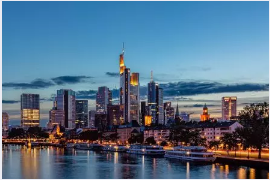Explain the image in a detailed and descriptive way.

The image captures a stunning evening view of Frankfurt, Germany, showcasing its vibrant skyline illuminated against a twilight backdrop. The modern skyscrapers, including iconic structures, stand tall along the river, reflecting the dynamic urban environment. The serene waters create a beautiful contrast to the bustling city life. This image is associated with the headline "Frankfurt wins competition to host pan-European anti-money laundering agency," highlighting the city's emerging significance in European regulatory affairs.